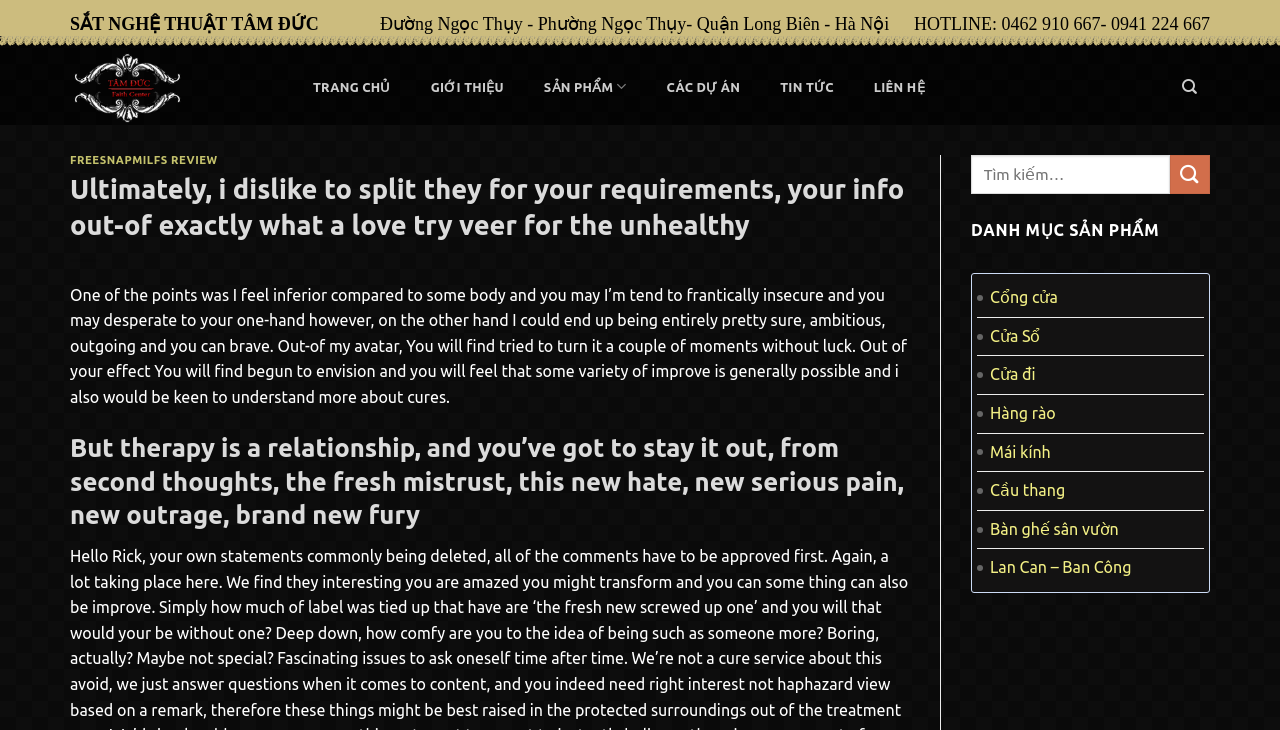Please provide a brief answer to the question using only one word or phrase: 
What is the name of the art studio?

SẮT NGHỆ THUẬT TÂM ĐỨC